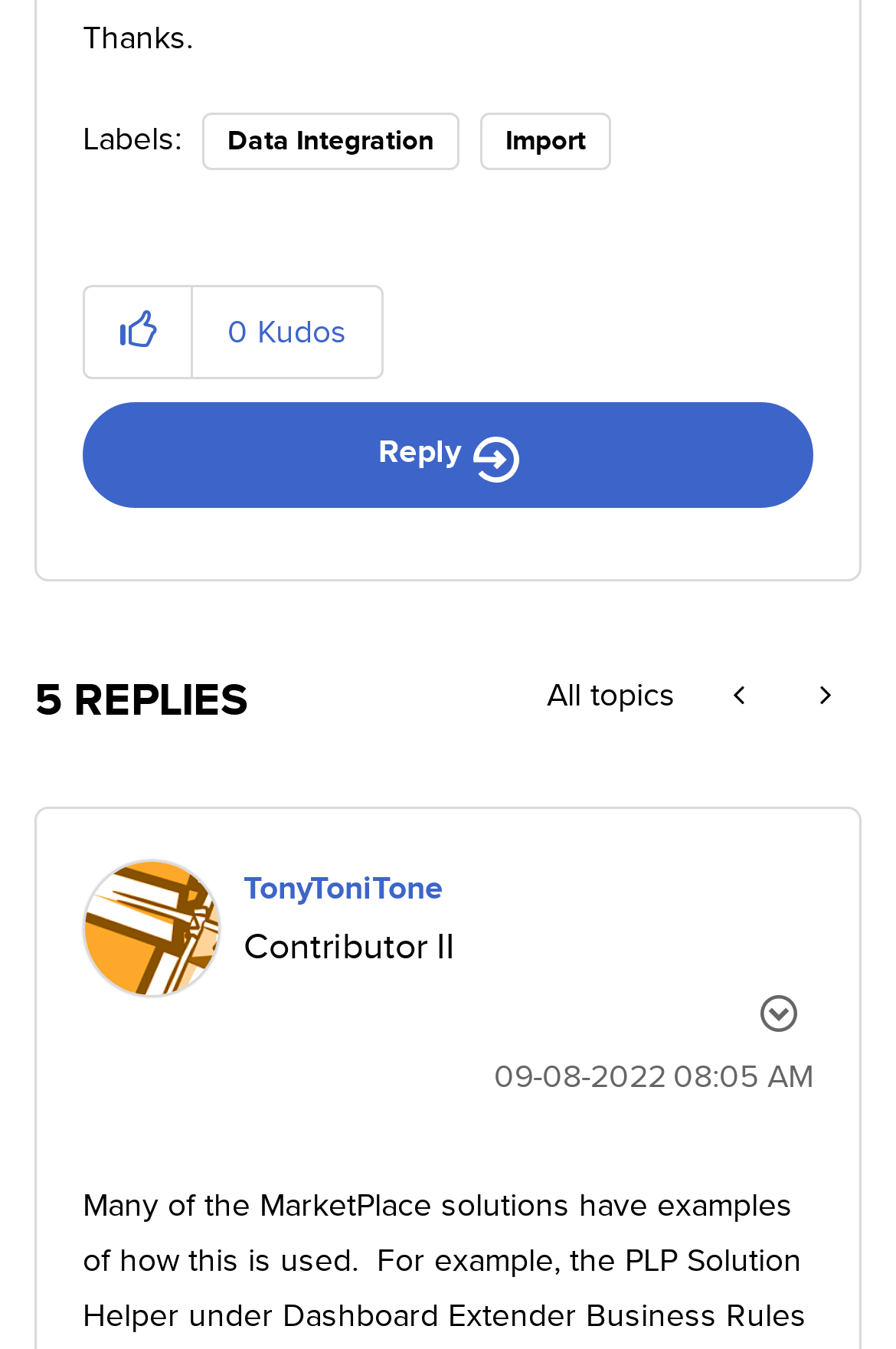Predict the bounding box coordinates of the UI element that matches this description: "All topics". The coordinates should be in the format [left, top, right, bottom] with each value between 0 and 1.

[0.577, 0.481, 0.787, 0.546]